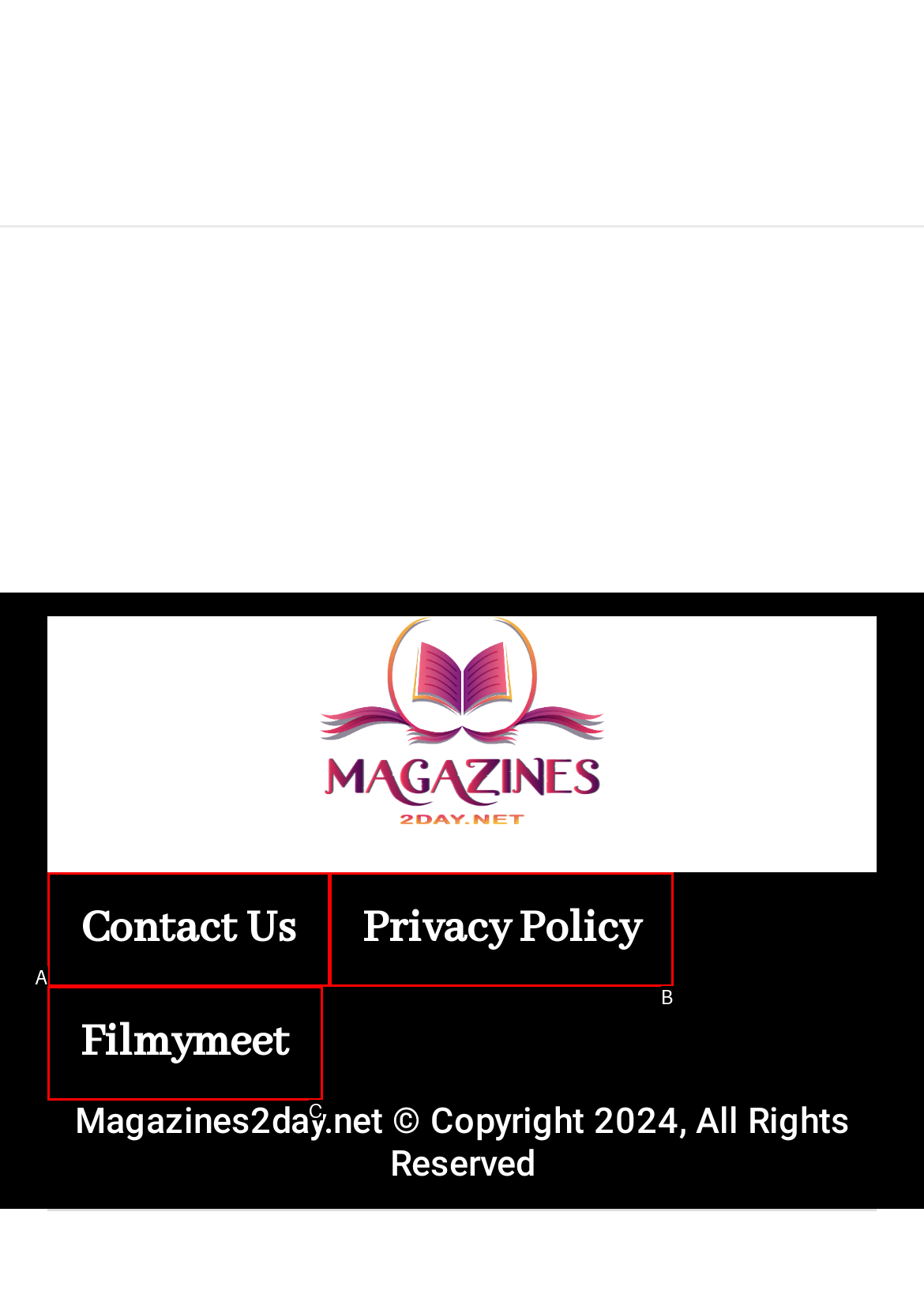From the options presented, which lettered element matches this description: Filmymeet
Reply solely with the letter of the matching option.

C